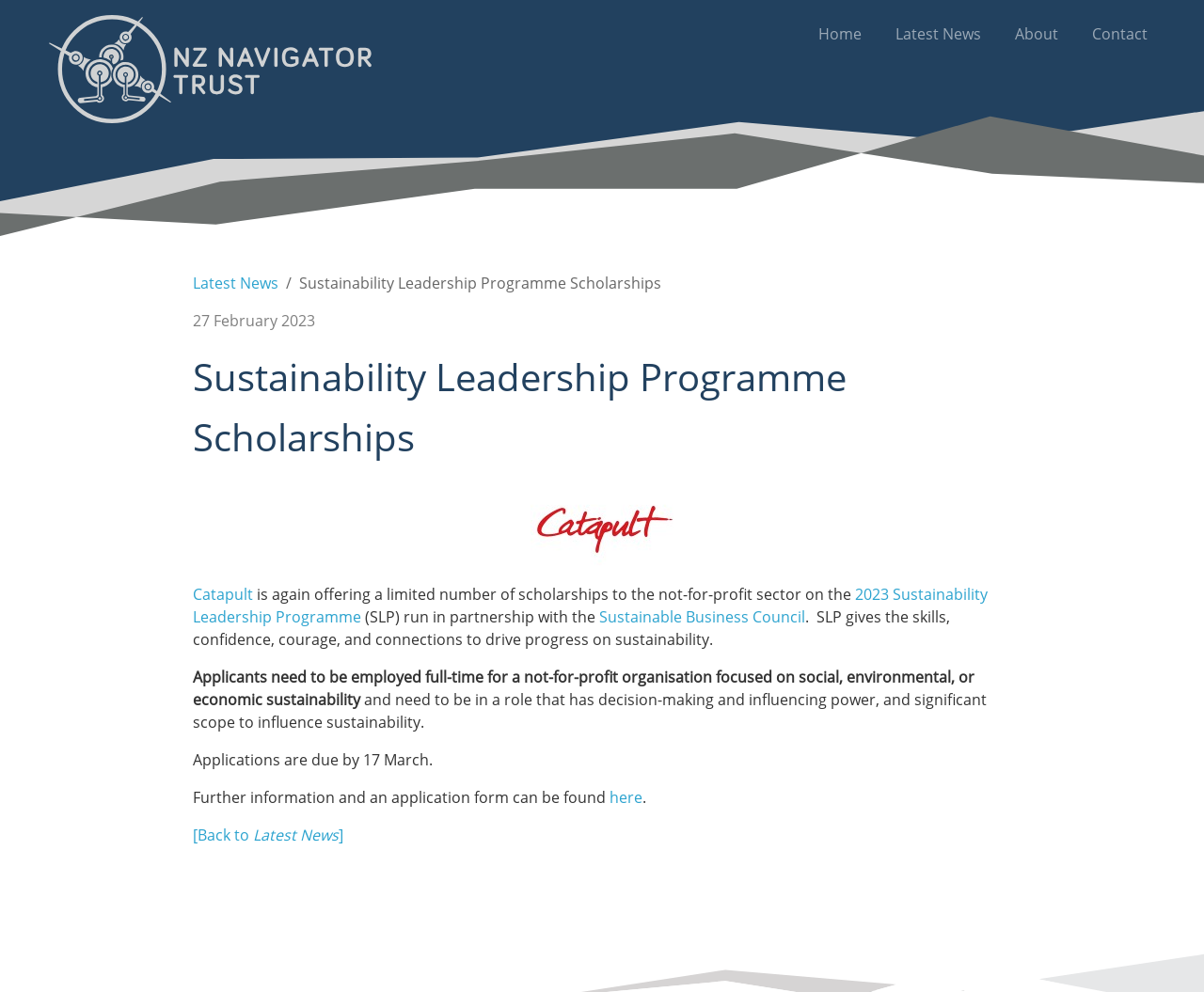From the webpage screenshot, predict the bounding box coordinates (top-left x, top-left y, bottom-right x, bottom-right y) for the UI element described here: 2023 Sustainability Leadership Programme

[0.16, 0.589, 0.82, 0.632]